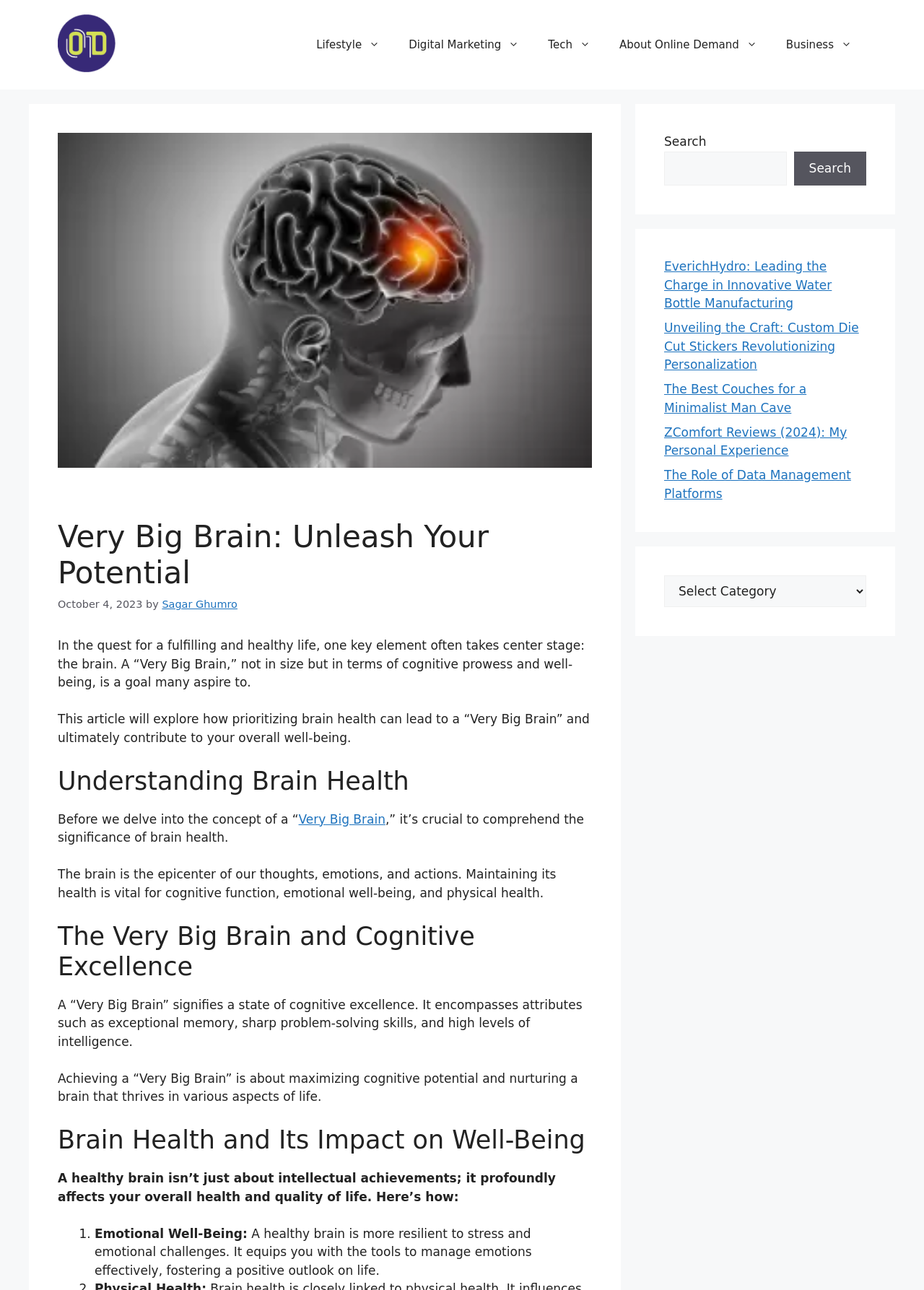Identify the bounding box coordinates of the area you need to click to perform the following instruction: "Select a category from the dropdown".

[0.719, 0.446, 0.938, 0.471]